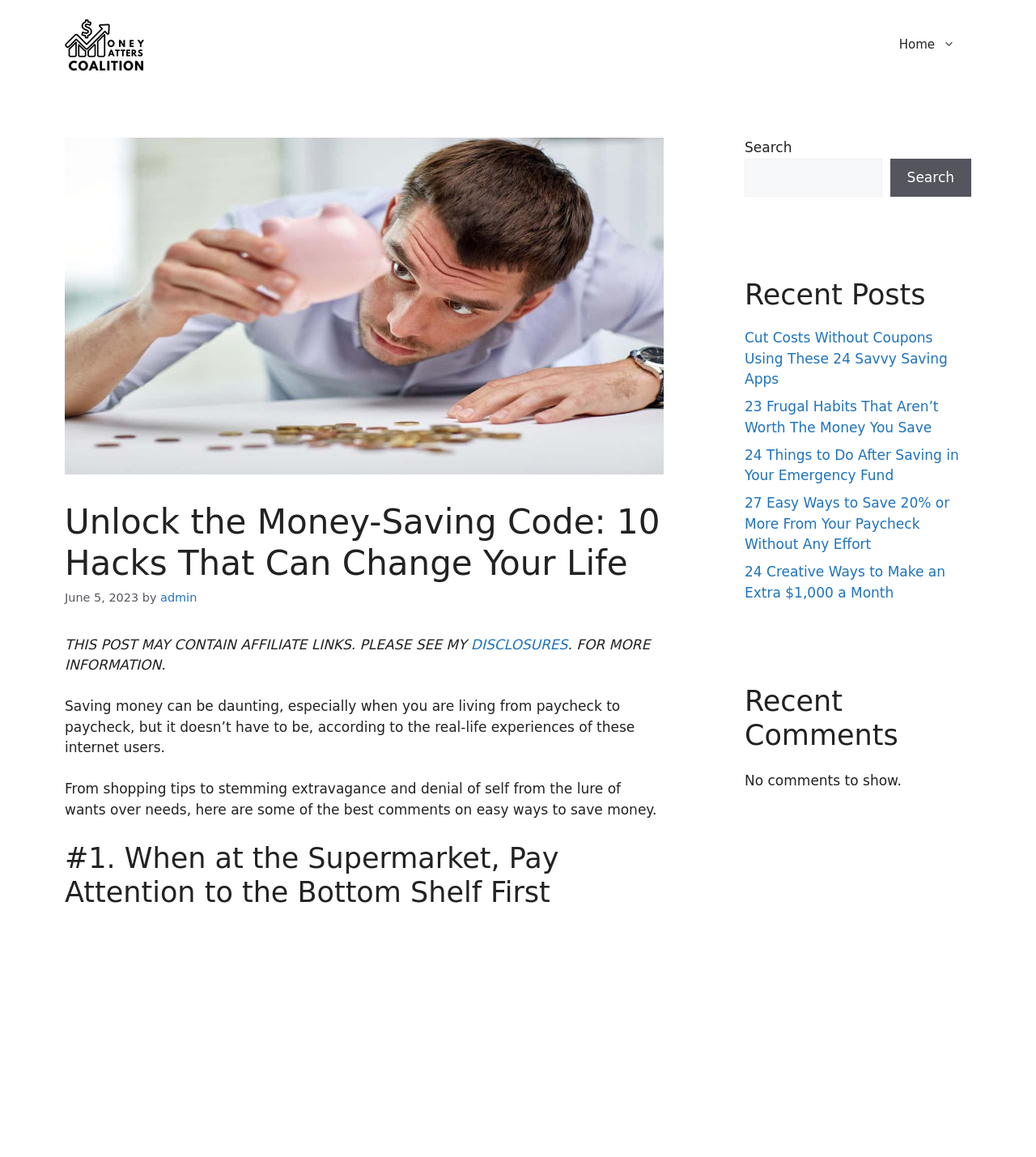Locate the coordinates of the bounding box for the clickable region that fulfills this instruction: "Call the office".

None